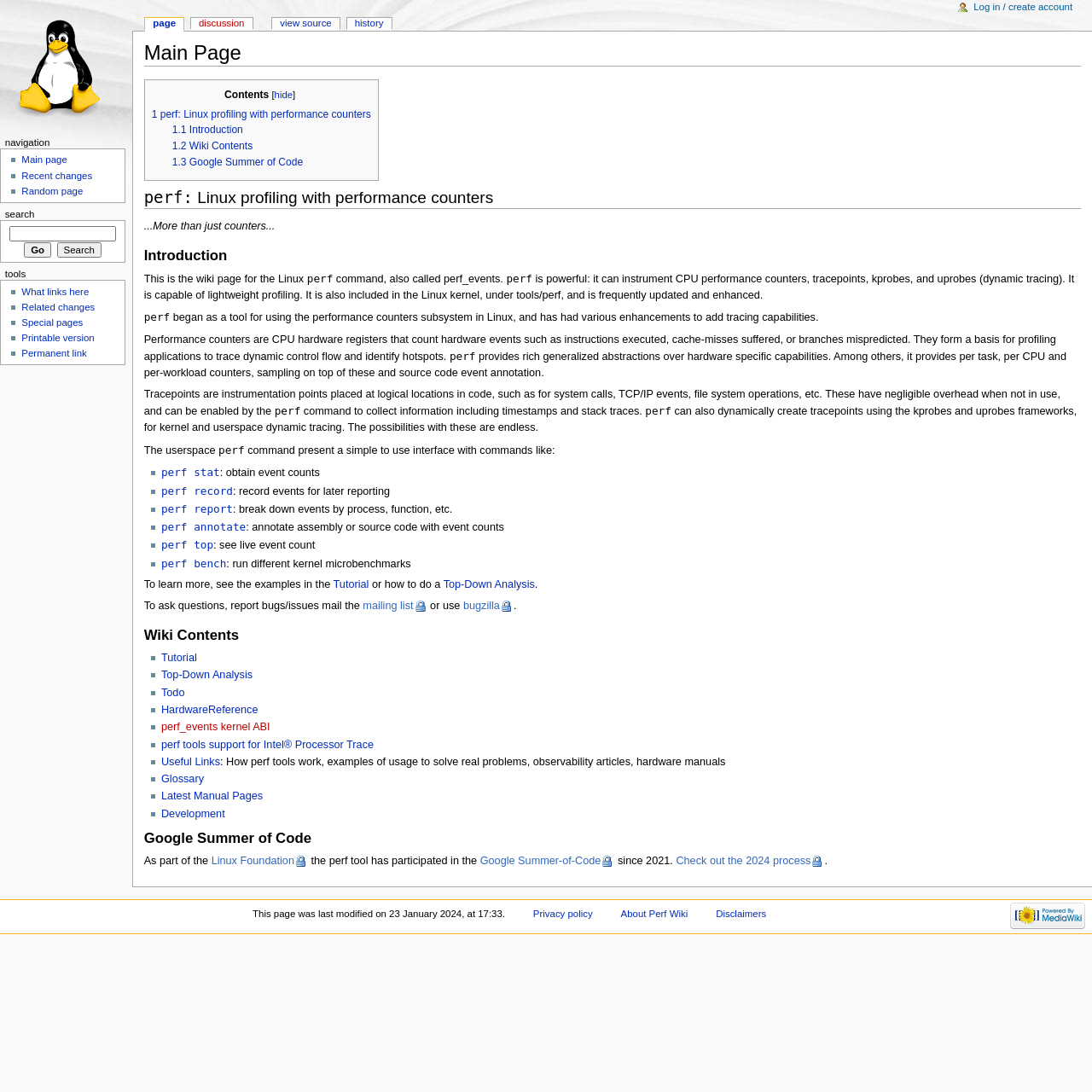Please identify the bounding box coordinates for the region that you need to click to follow this instruction: "read introduction".

[0.132, 0.22, 0.99, 0.244]